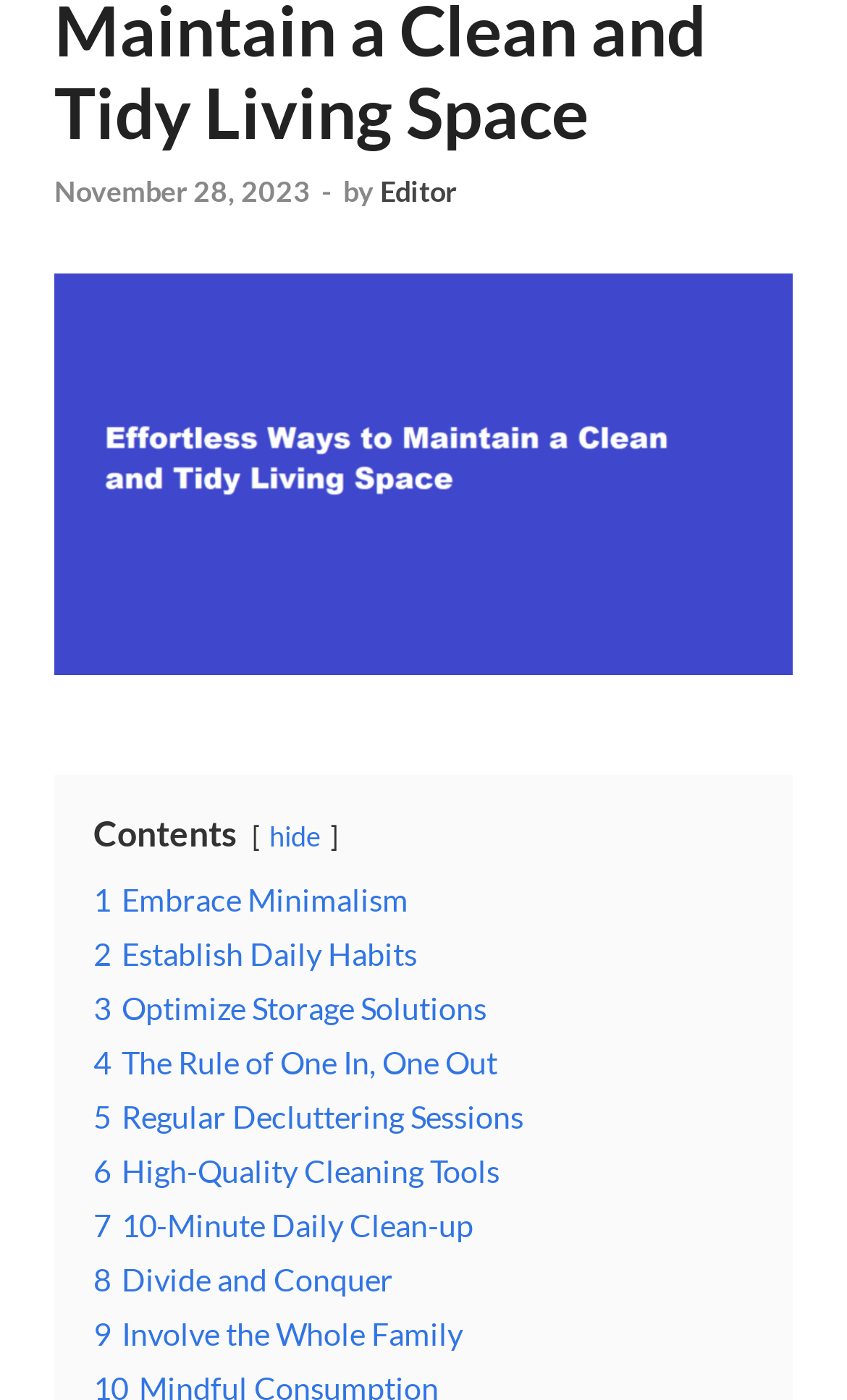Identify the bounding box coordinates for the UI element described as follows: "9 Involve the Whole Family". Ensure the coordinates are four float numbers between 0 and 1, formatted as [left, top, right, bottom].

[0.11, 0.94, 0.546, 0.966]